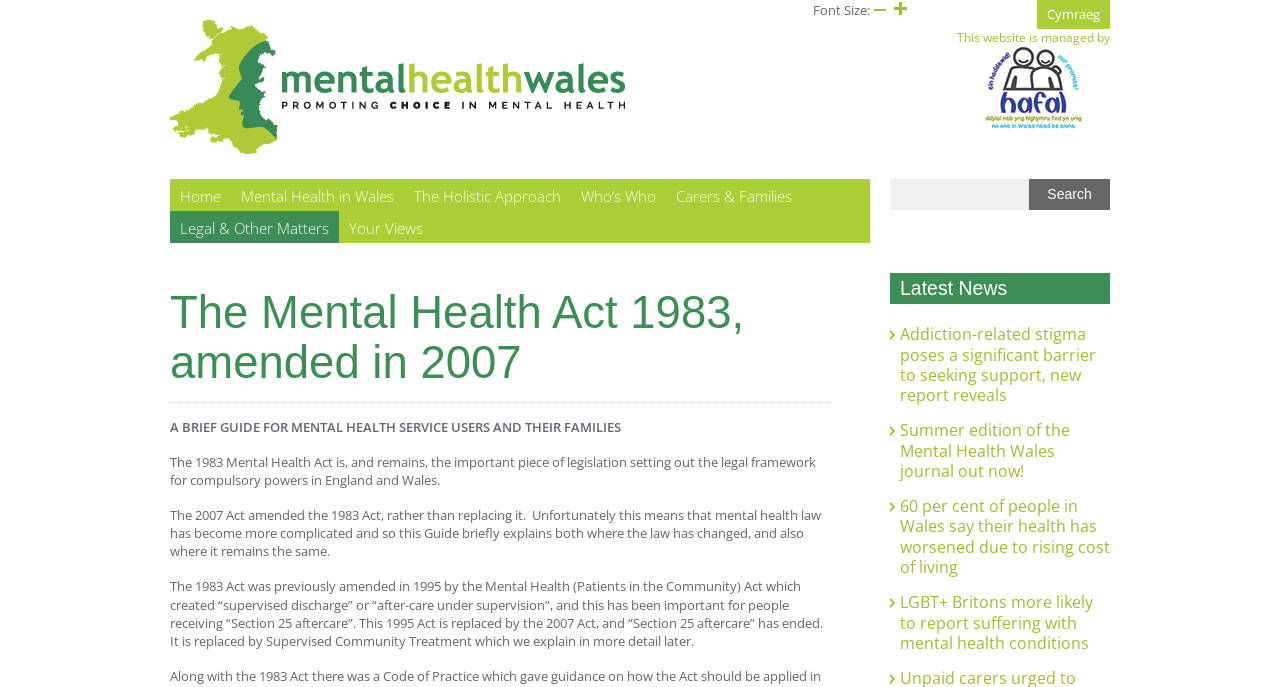Please specify the bounding box coordinates of the clickable section necessary to execute the following command: "View the latest news".

[0.695, 0.397, 0.867, 0.443]